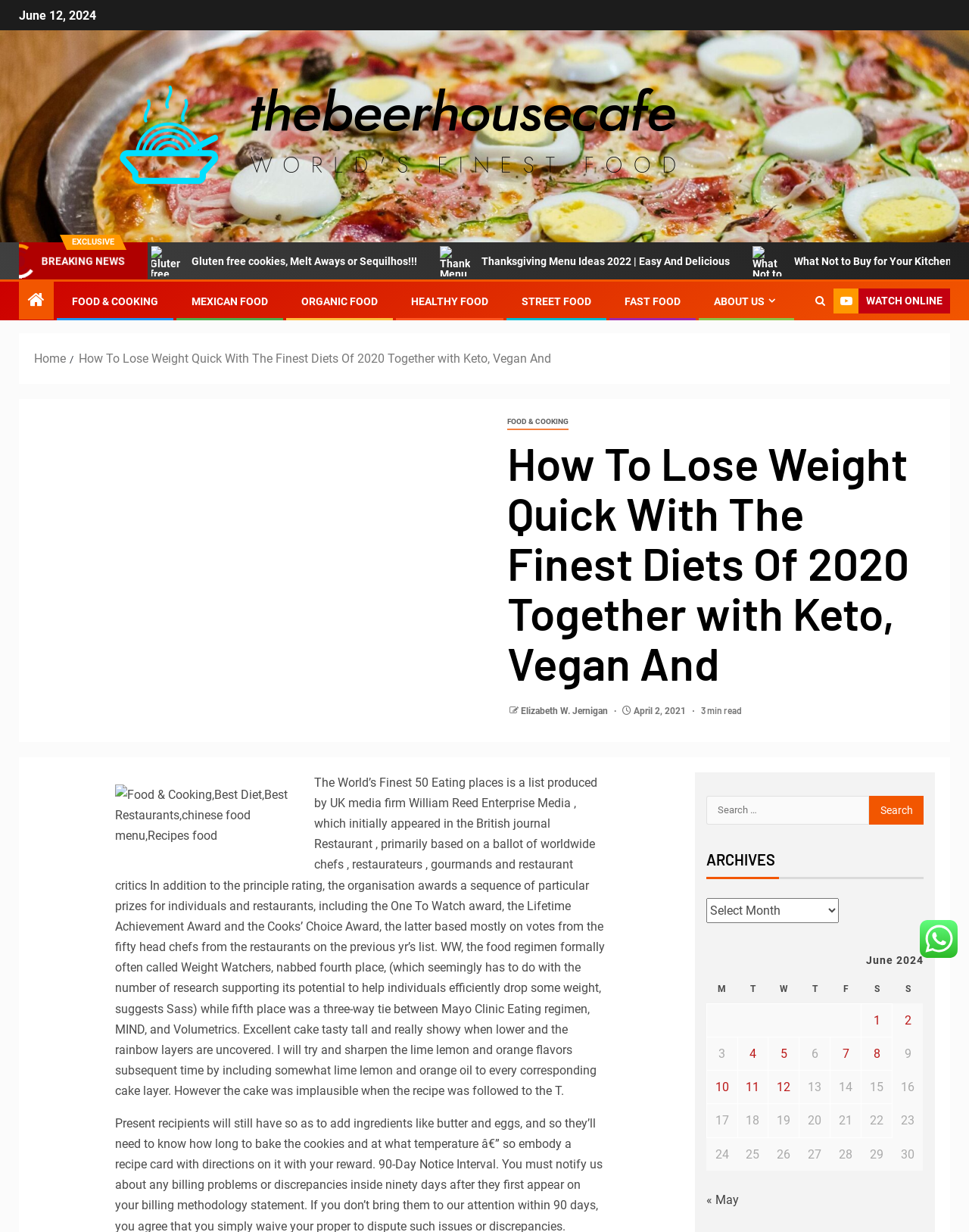Find the bounding box coordinates for the area that must be clicked to perform this action: "Search for something".

[0.729, 0.646, 0.953, 0.669]